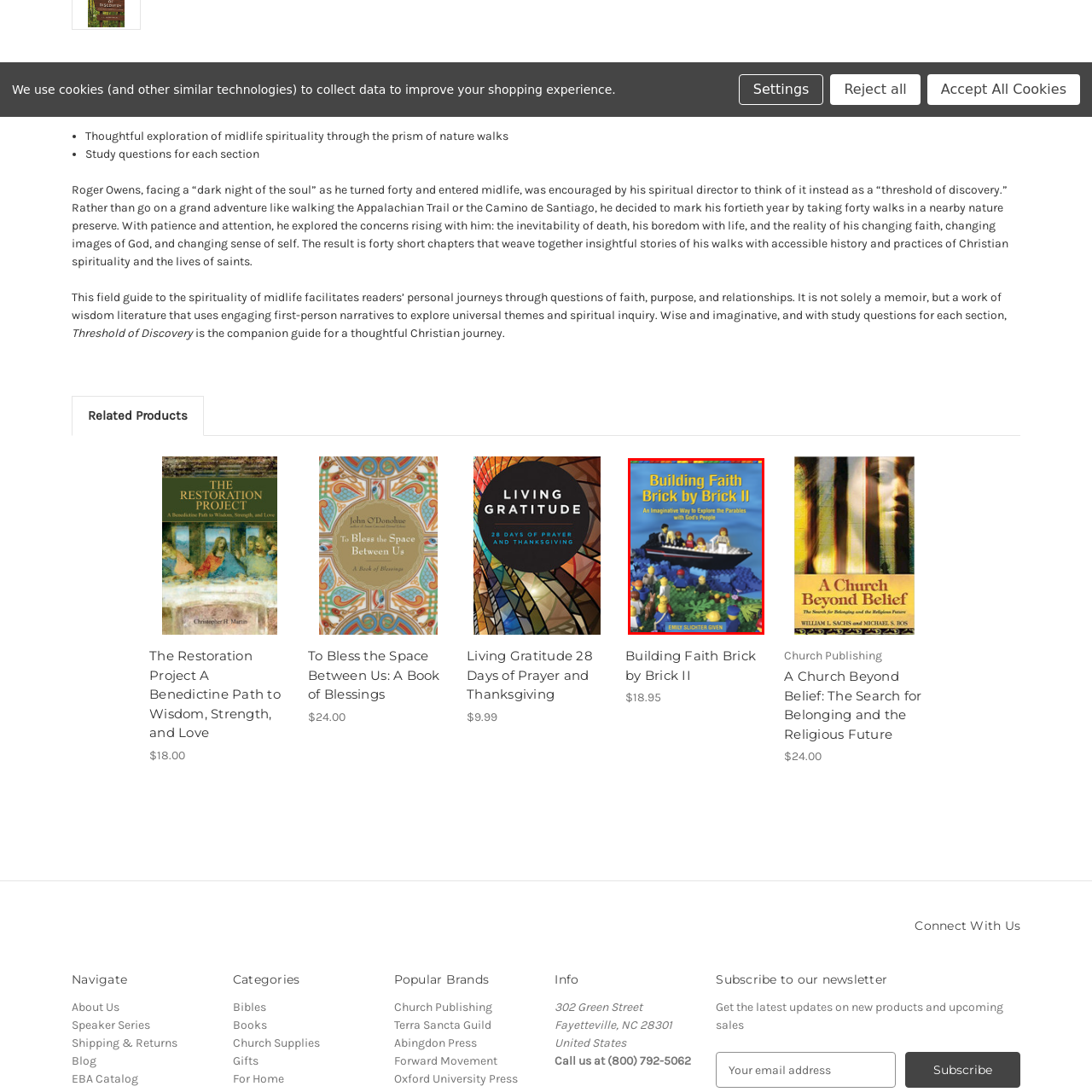What is the purpose of the book?
Examine the content inside the red bounding box in the image and provide a thorough answer to the question based on that visual information.

The book 'Building Faith Brick by Brick II' promotes an imaginative approach to exploring faith and spirituality, suitable for readers seeking to connect deeper with the teachings of Christianity, as mentioned in the caption.